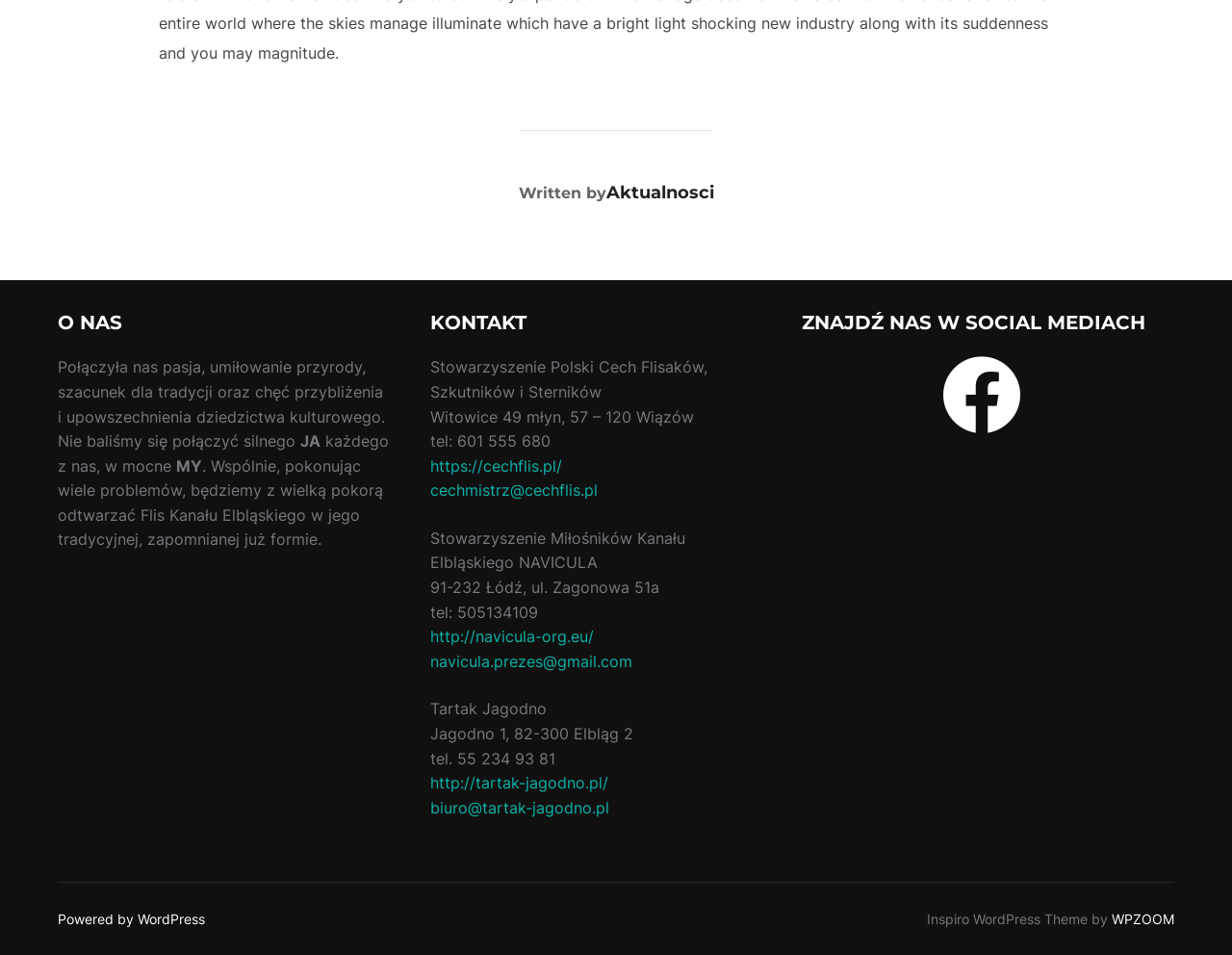Provide the bounding box coordinates of the UI element this sentence describes: "Powered by WordPress".

[0.047, 0.953, 0.166, 0.97]